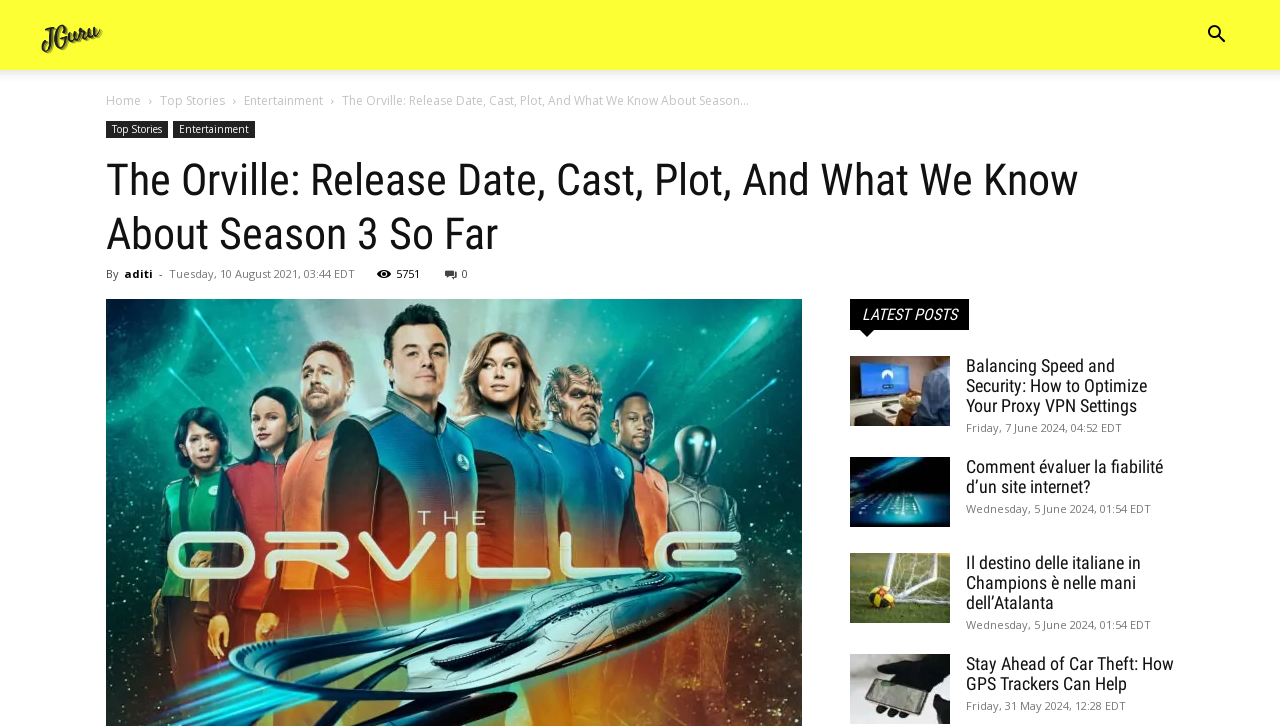Provide the bounding box coordinates for the specified HTML element described in this description: "Top Stories". The coordinates should be four float numbers ranging from 0 to 1, in the format [left, top, right, bottom].

[0.083, 0.167, 0.131, 0.19]